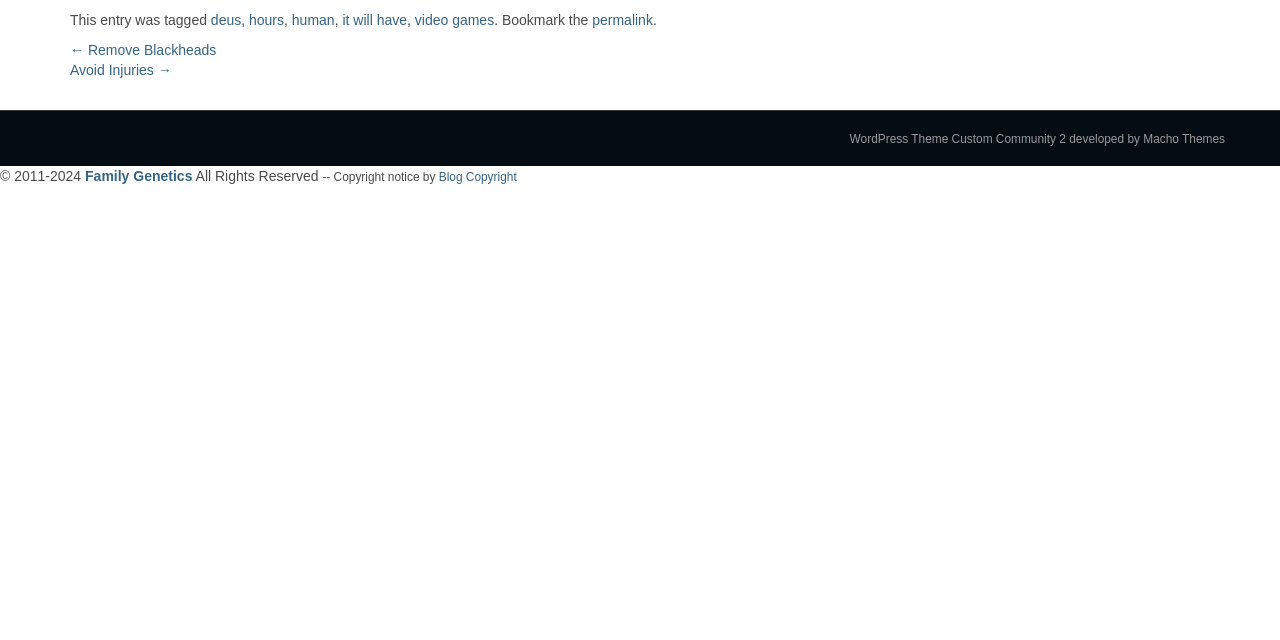Determine the bounding box coordinates for the UI element matching this description: "developed by Macho Themes".

[0.835, 0.206, 0.957, 0.228]